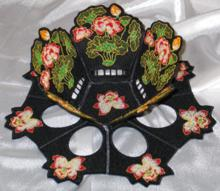What is the purpose of this Oriental Lotus Bowl and Doily Set?
Examine the image and provide an in-depth answer to the question.

The caption suggests that this set is perfect for adding elegance to any table setting or as a decorative piece, highlighting the artistry and craftsmanship involved in its creation, indicating that its primary purpose is for aesthetic enhancement.